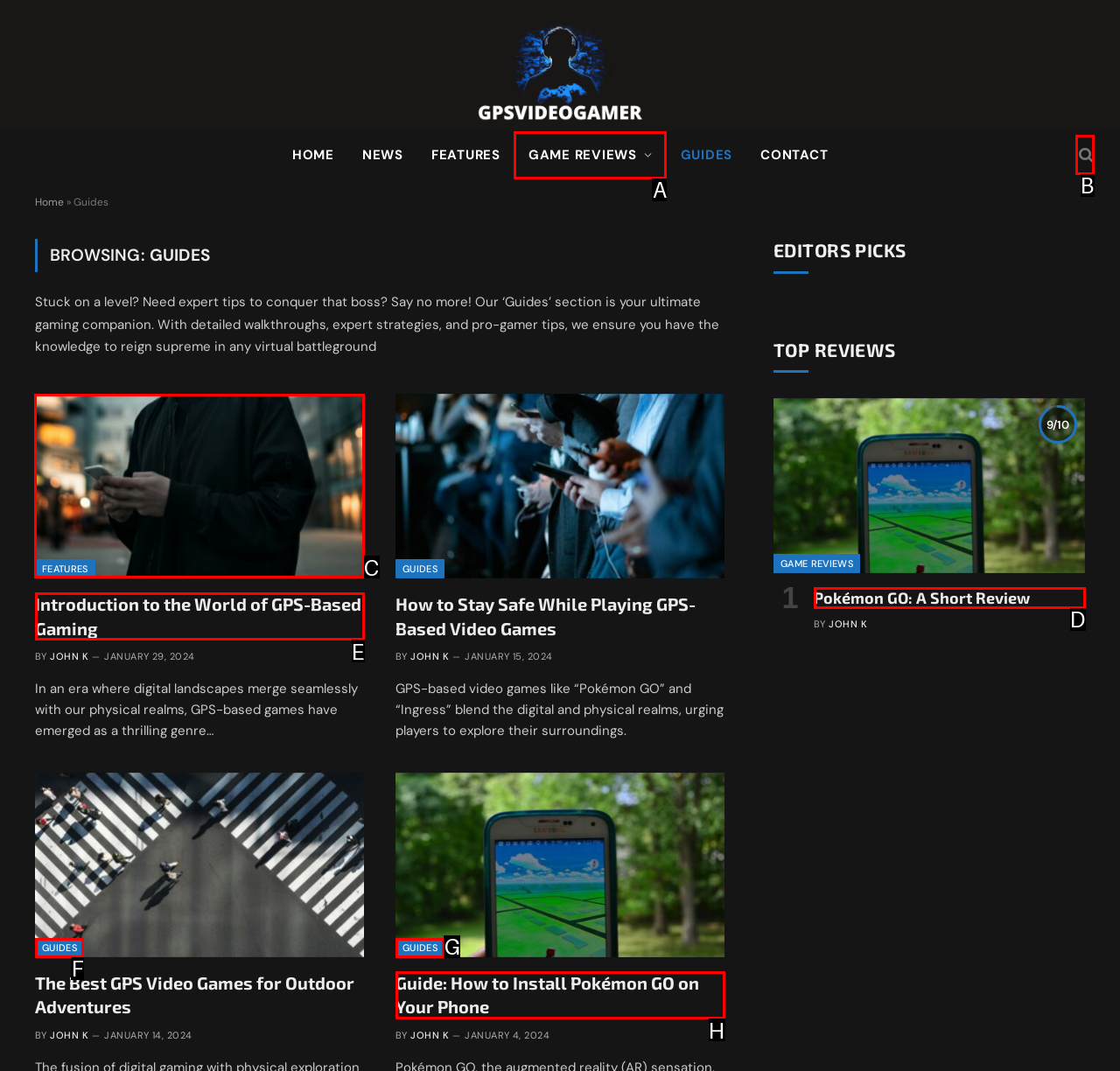Choose the HTML element that should be clicked to accomplish the task: View the image by Štefan Štefančík on Unsplash. Answer with the letter of the chosen option.

C